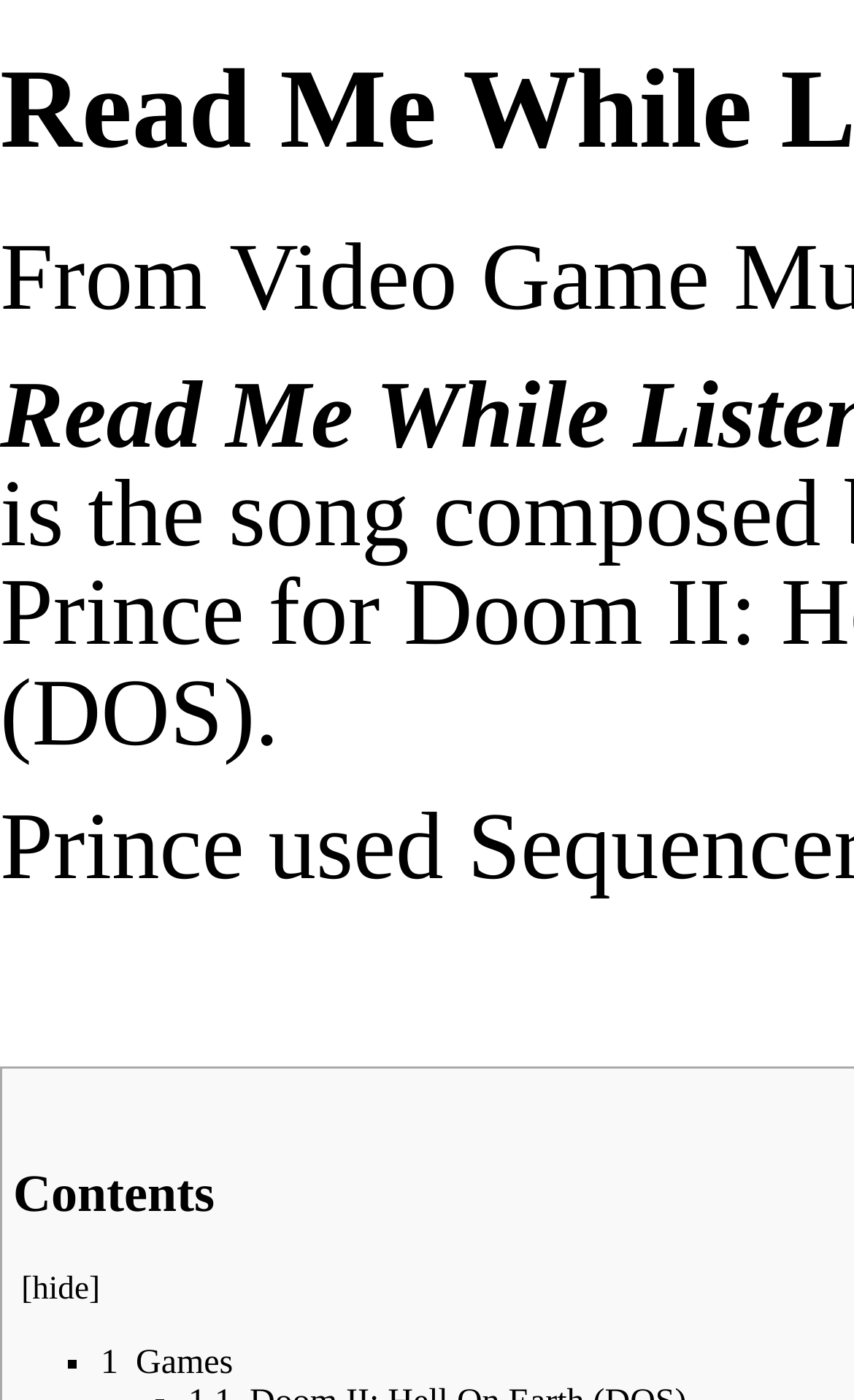What symbol is used as a list marker?
Answer the question using a single word or phrase, according to the image.

■